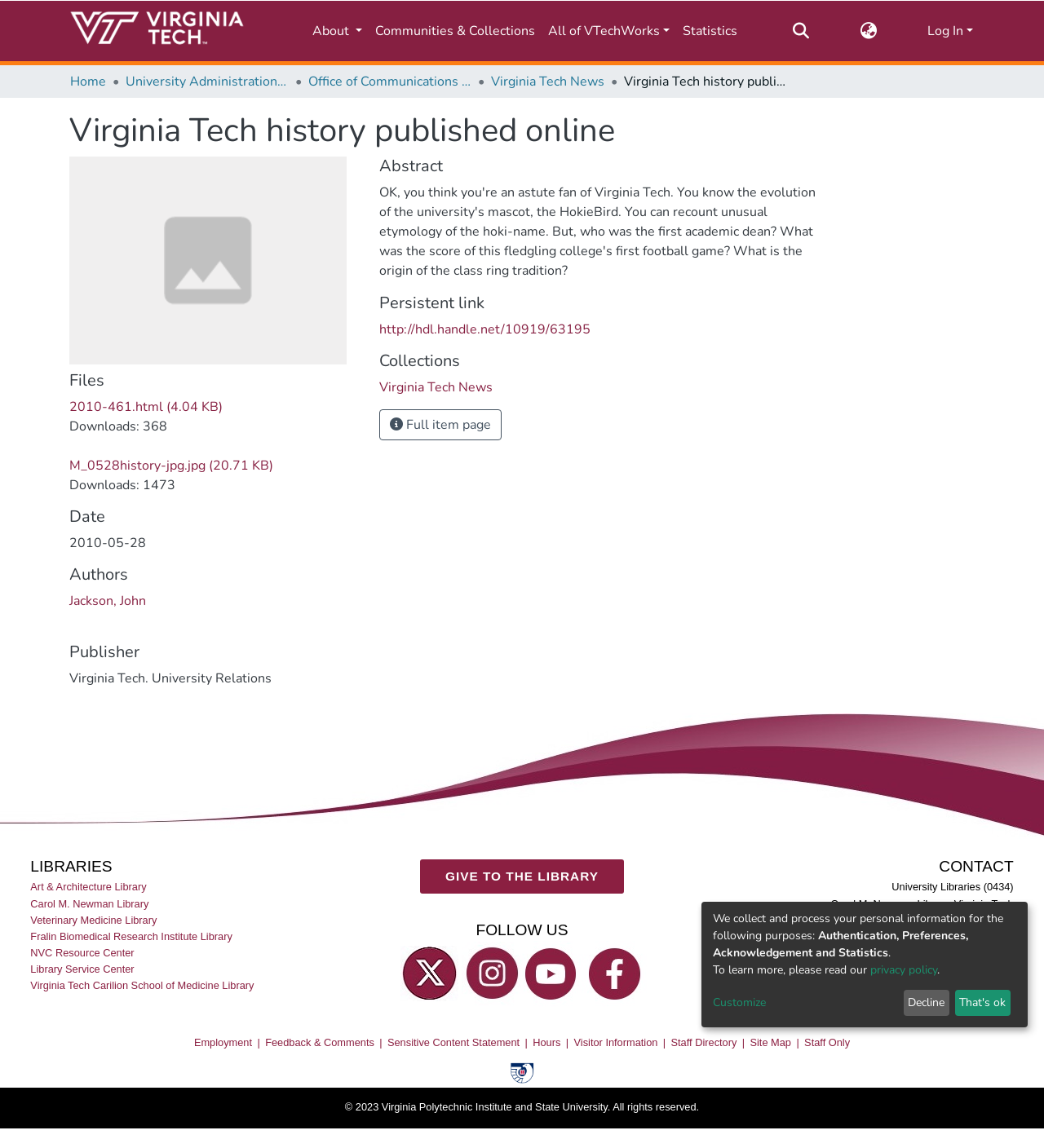Provide a short answer using a single word or phrase for the following question: 
What is the date of publication of the file 'M_0528history-jpg.jpg'?

2010-05-28